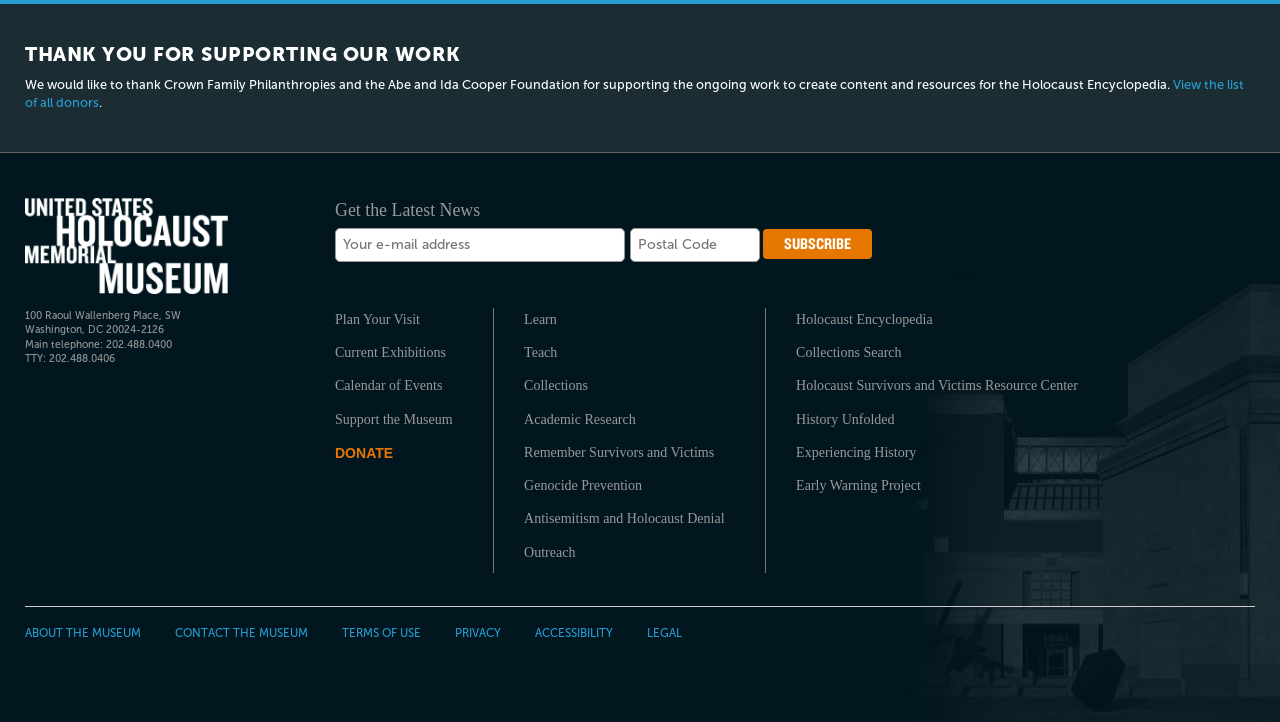Identify the bounding box coordinates of the element that should be clicked to fulfill this task: "View the list of all donors". The coordinates should be provided as four float numbers between 0 and 1, i.e., [left, top, right, bottom].

[0.02, 0.106, 0.972, 0.152]